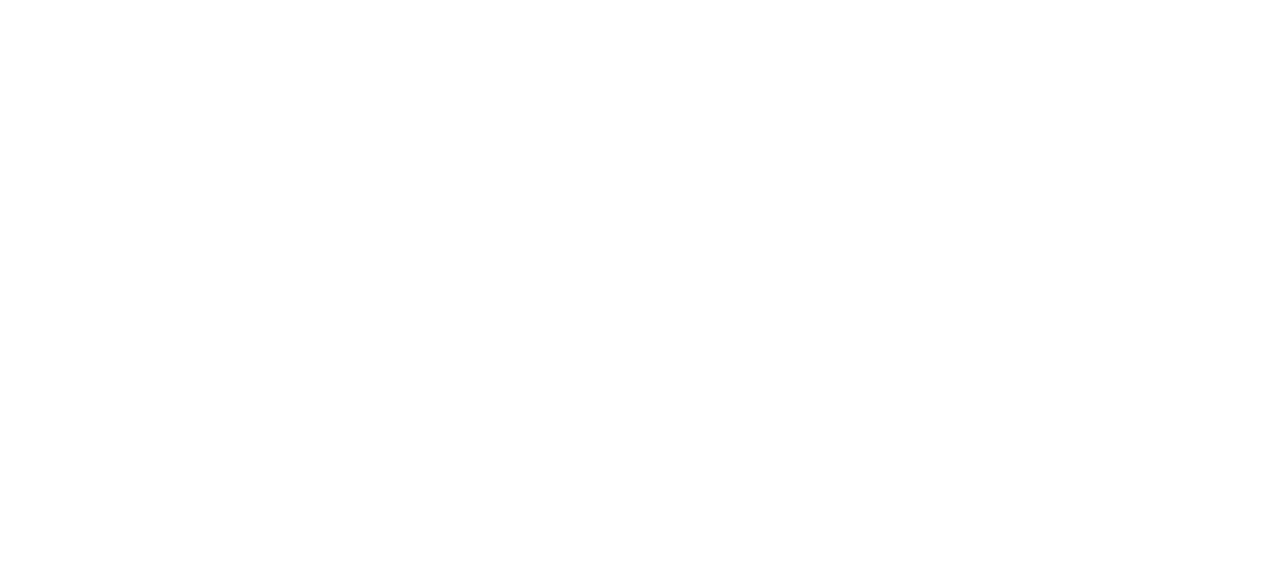Show the bounding box coordinates for the element that needs to be clicked to execute the following instruction: "Sign up for e-newsletter". Provide the coordinates in the form of four float numbers between 0 and 1, i.e., [left, top, right, bottom].

[0.754, 0.128, 0.973, 0.206]